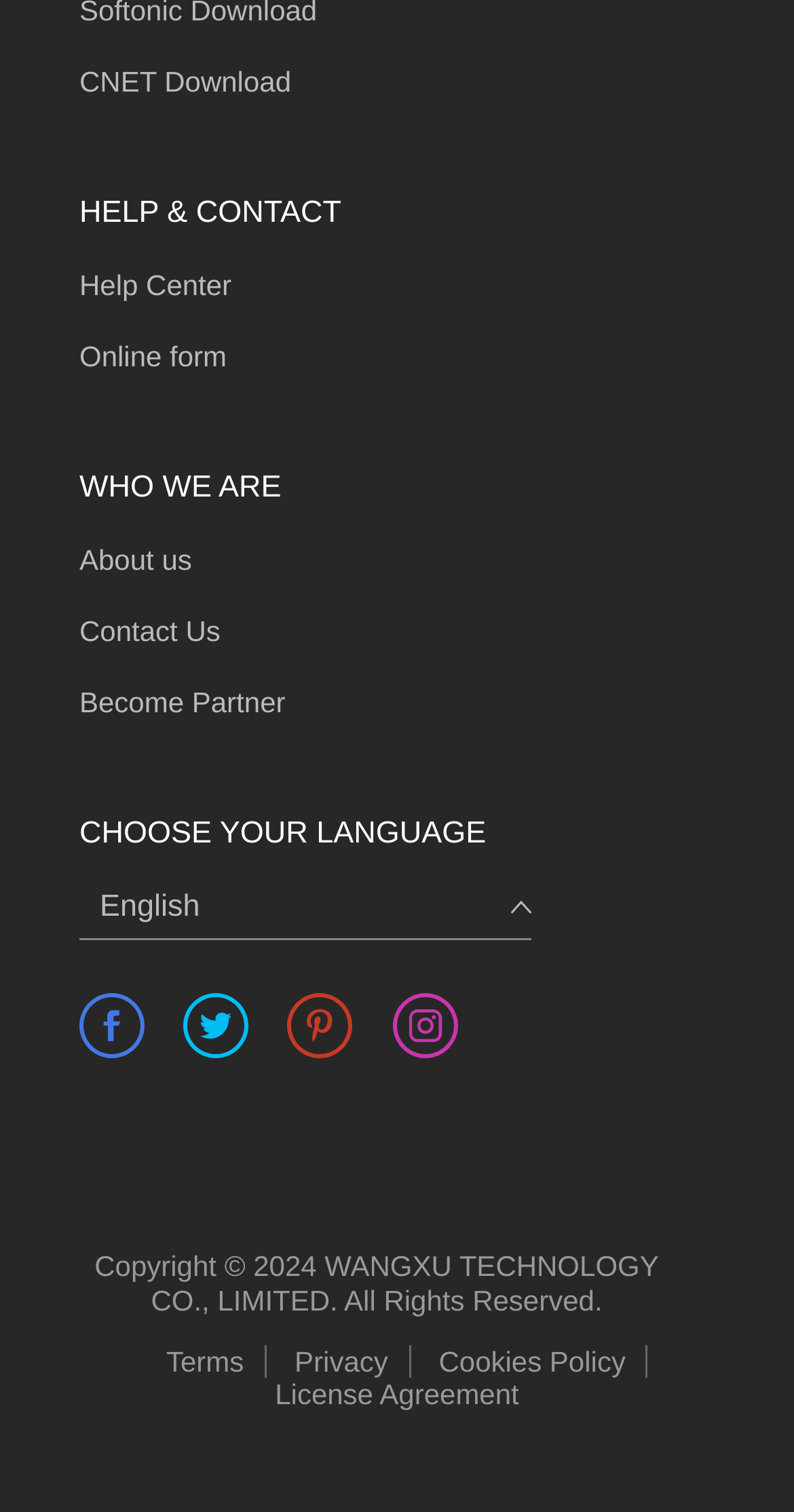Pinpoint the bounding box coordinates of the clickable element to carry out the following instruction: "Choose English language."

[0.126, 0.588, 0.252, 0.611]